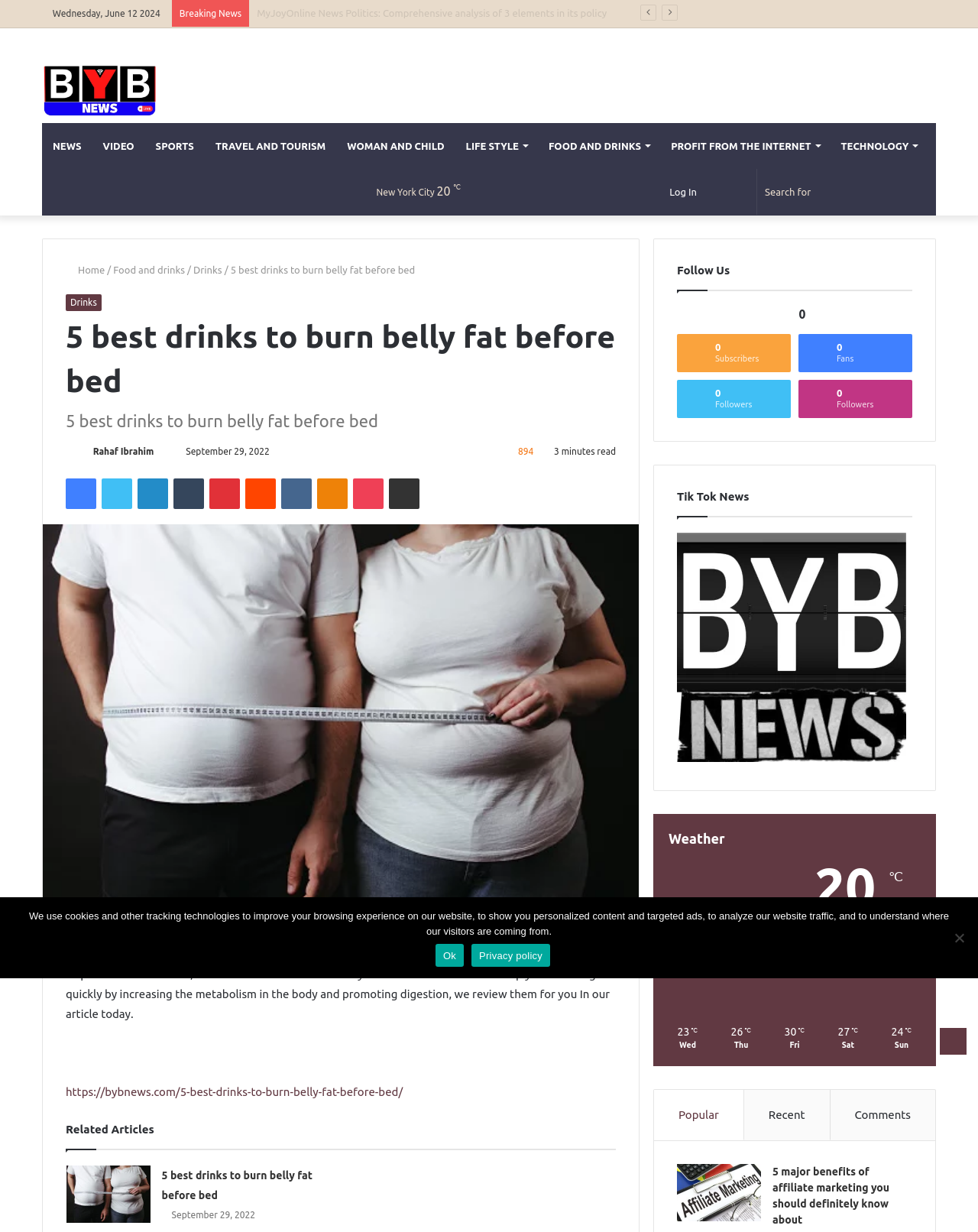What is the main heading displayed on the webpage? Please provide the text.

5 best drinks to burn belly fat before bed